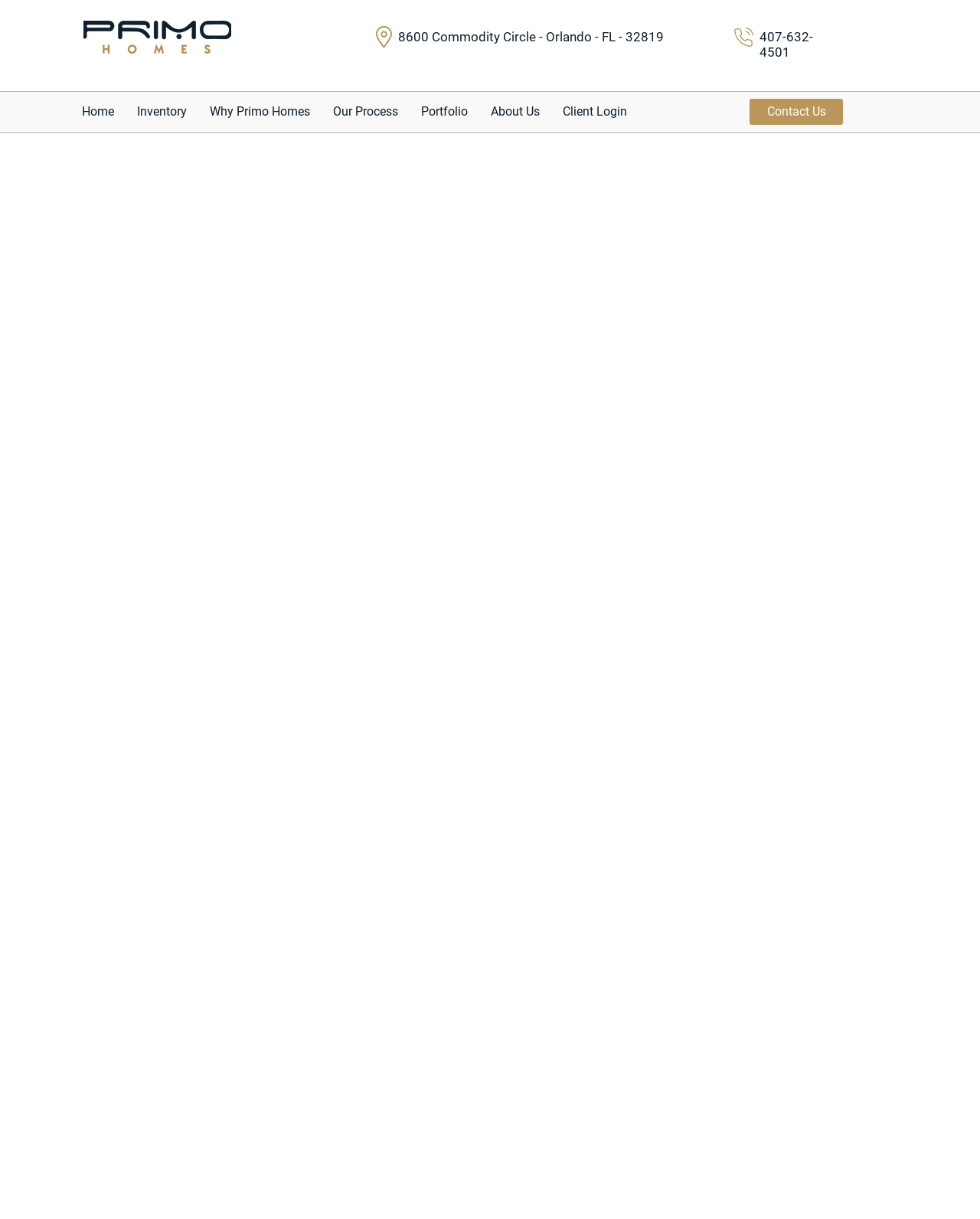Refer to the image and provide an in-depth answer to the question: 
What is the phone number of Primo Homes?

I found the phone number by looking at the static text element with the bounding box coordinates [0.775, 0.024, 0.83, 0.049] which contains the phone number information.